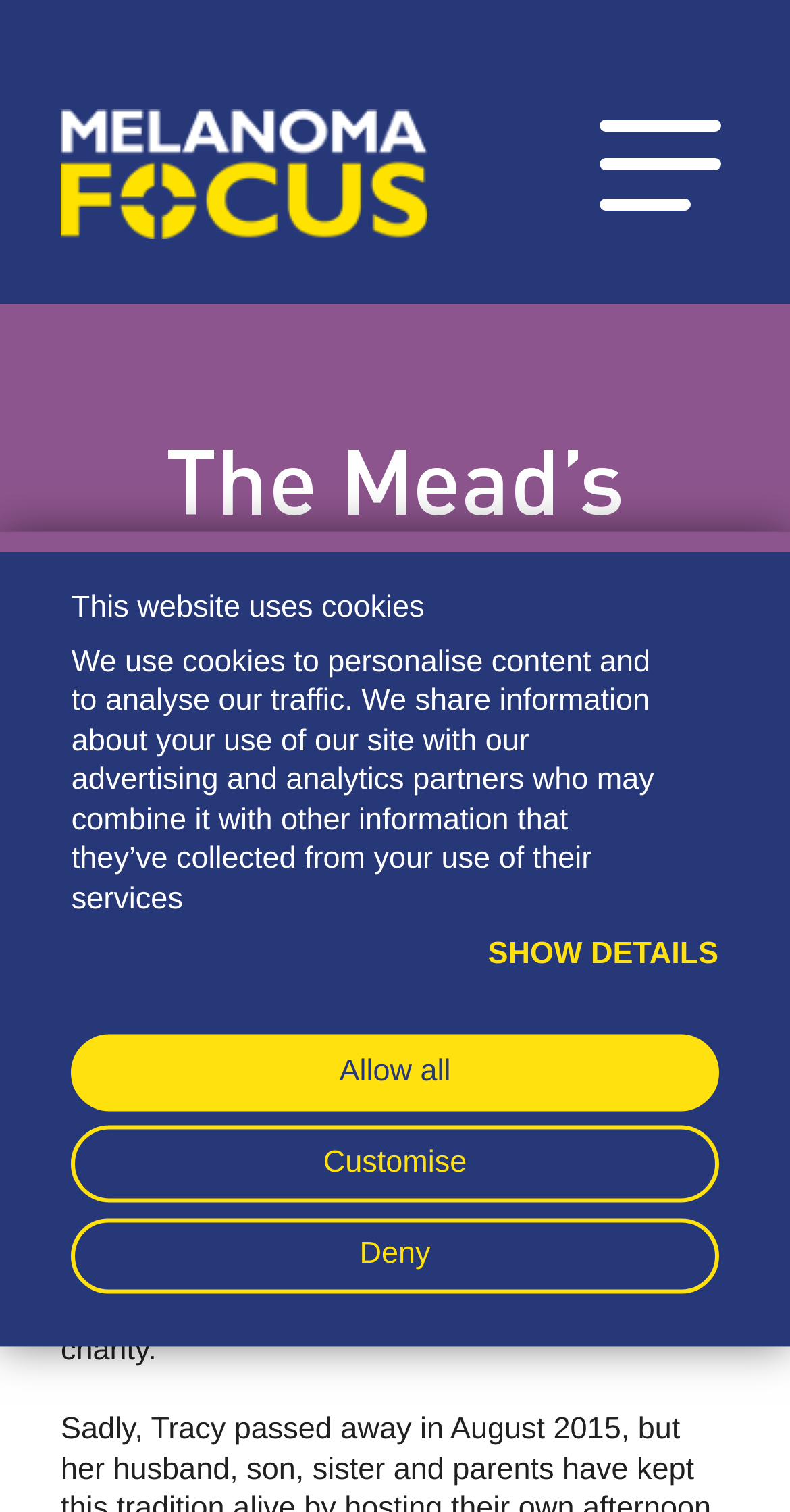What is the name of the charity mentioned?
Look at the image and provide a short answer using one word or a phrase.

Melanoma Focus